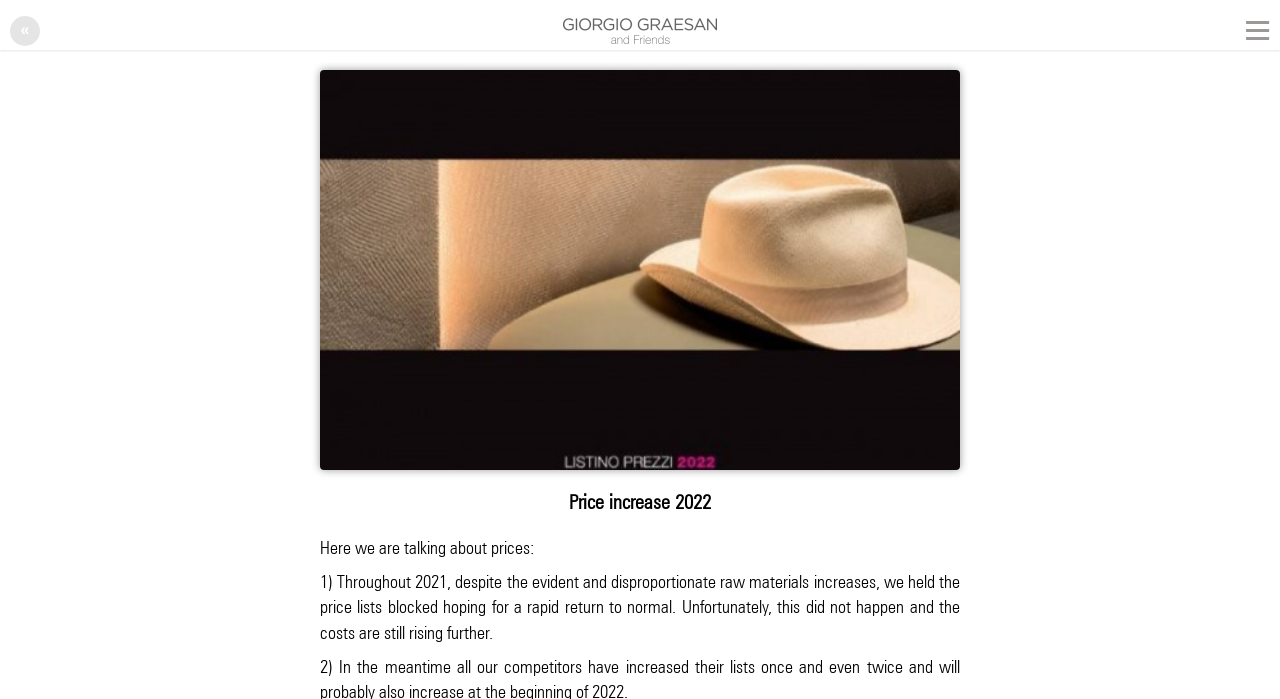Find the bounding box coordinates for the UI element that matches this description: "parent_node: «".

[0.43, 0.0, 0.57, 0.072]